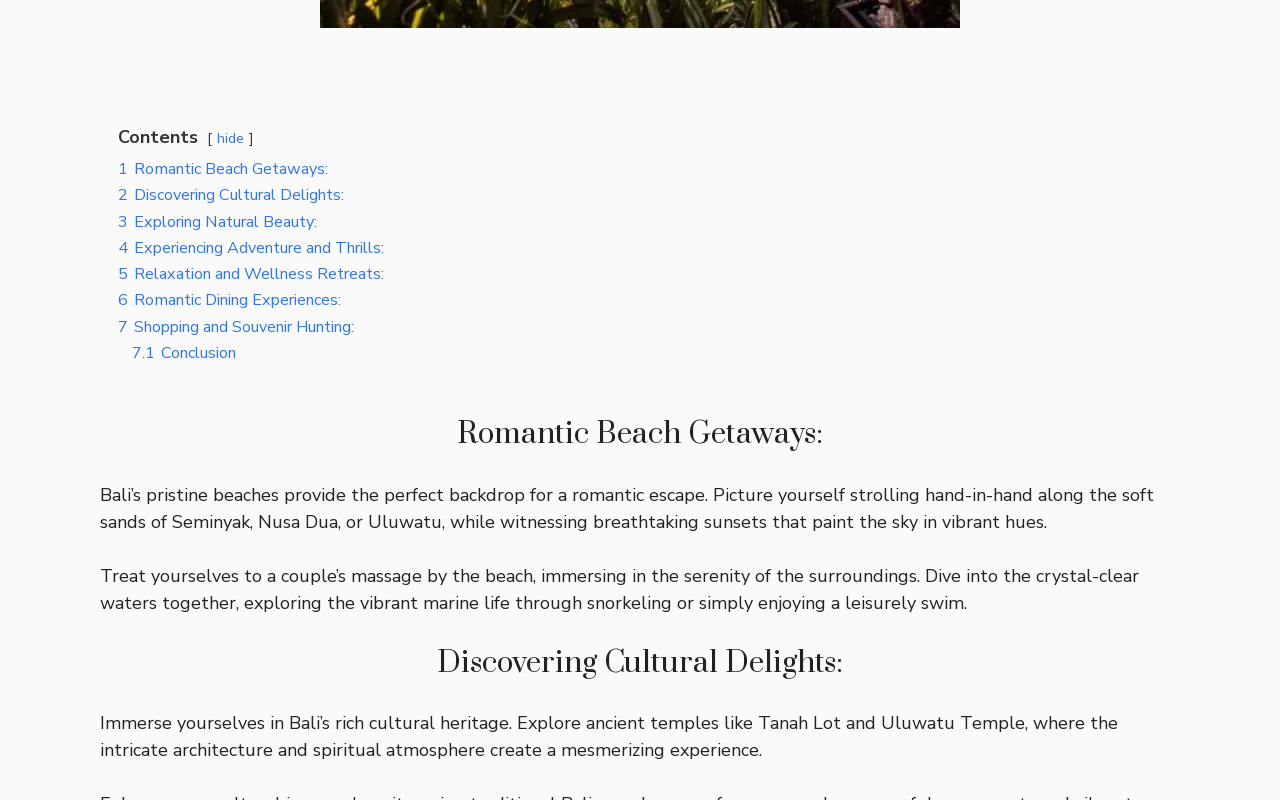Identify the bounding box coordinates of the clickable region to carry out the given instruction: "Learn about 'Shopping and Souvenir Hunting:'".

[0.092, 0.395, 0.277, 0.422]